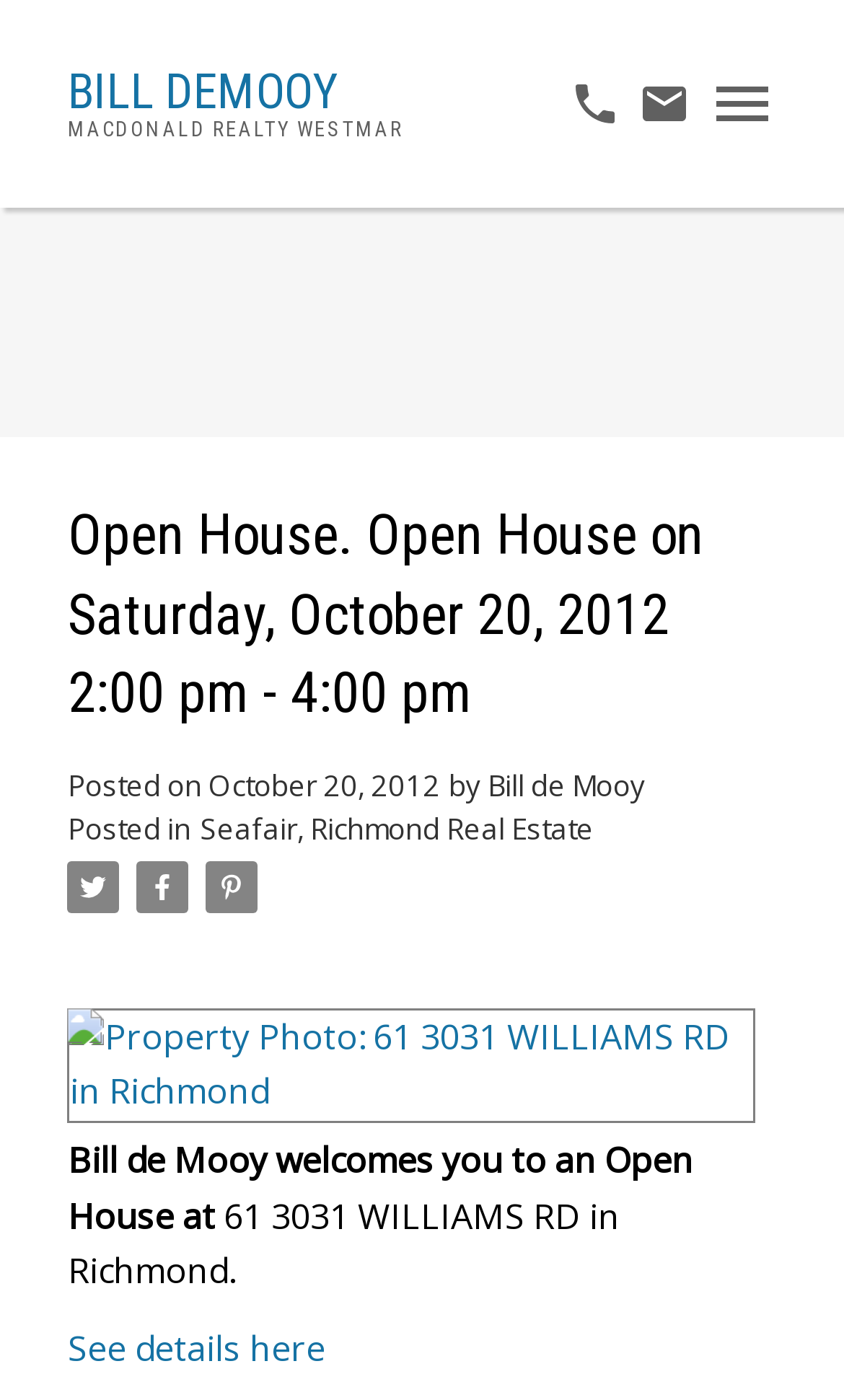Please give a succinct answer using a single word or phrase:
What is the purpose of the textbox?

Enter a location or MLS number